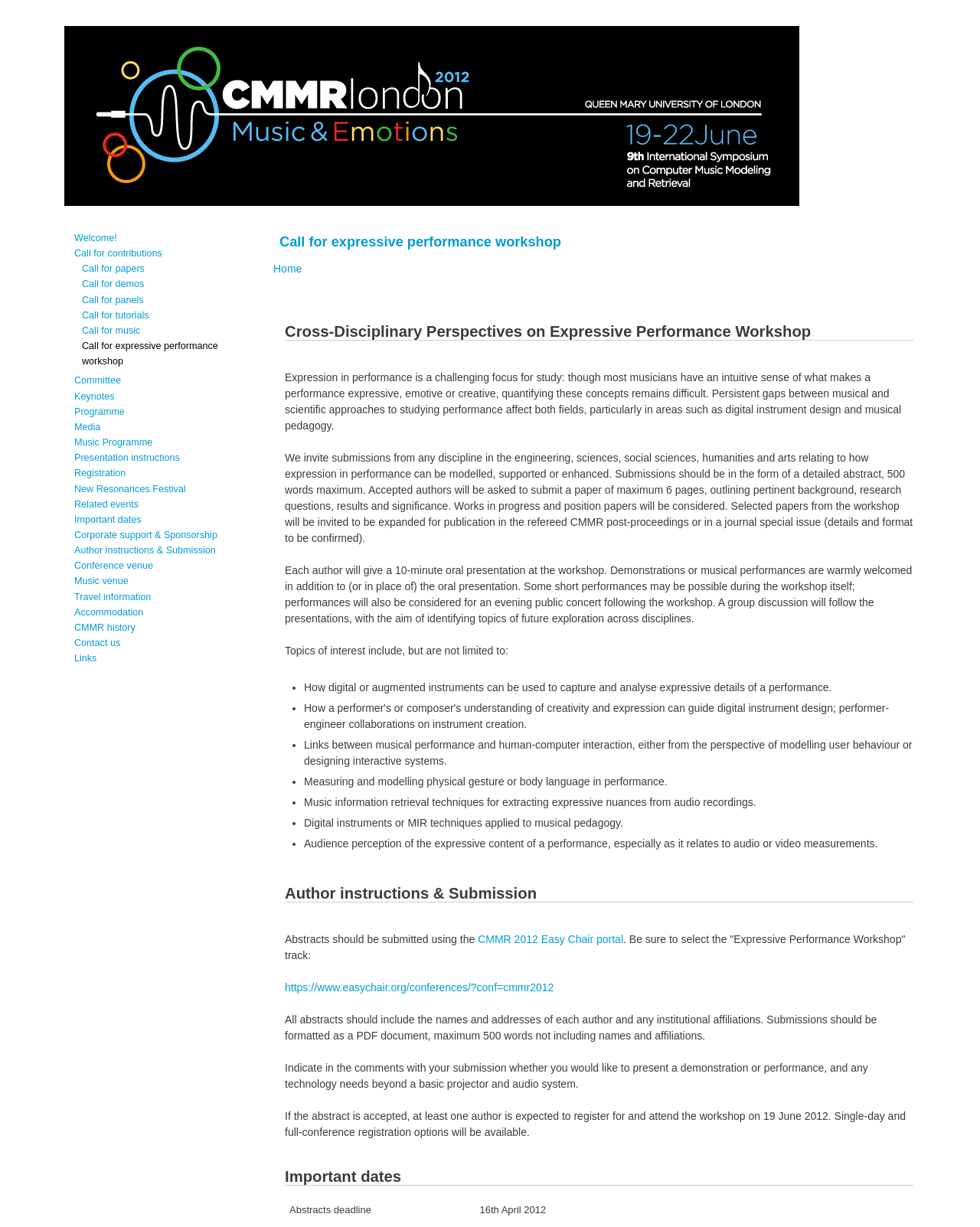Find the bounding box coordinates for the UI element whose description is: "Call for demos". The coordinates should be four float numbers between 0 and 1, in the format [left, top, right, bottom].

[0.084, 0.227, 0.147, 0.236]